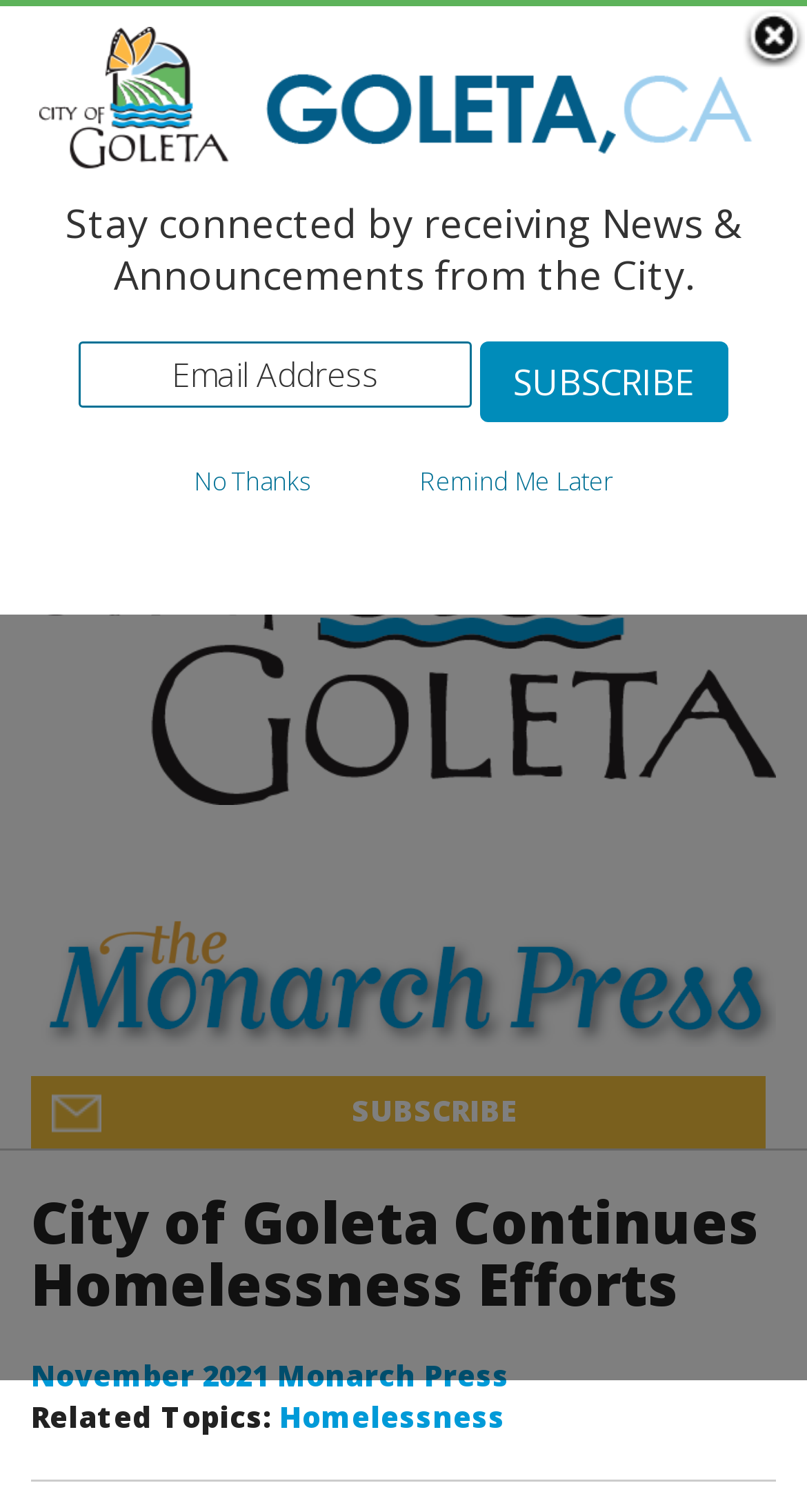Please identify the bounding box coordinates of the clickable element to fulfill the following instruction: "Click the Tools link". The coordinates should be four float numbers between 0 and 1, i.e., [left, top, right, bottom].

None